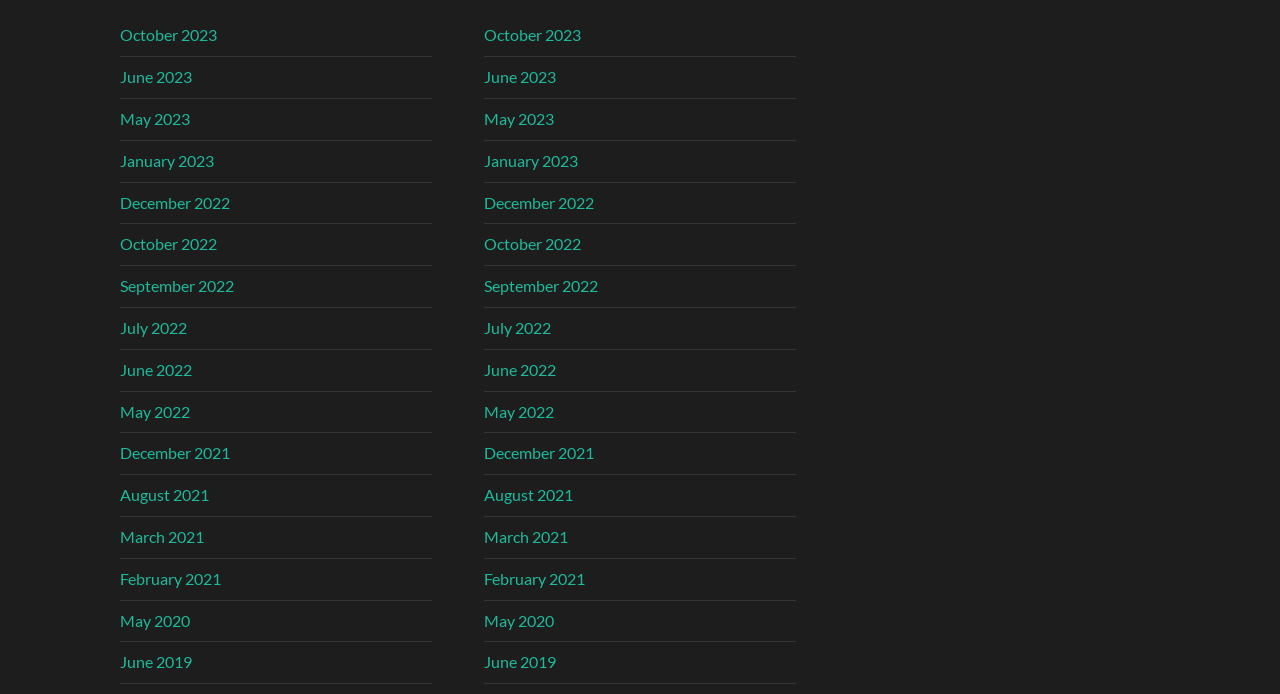Identify the bounding box coordinates of the region I need to click to complete this instruction: "browse December 2021".

[0.378, 0.639, 0.464, 0.666]